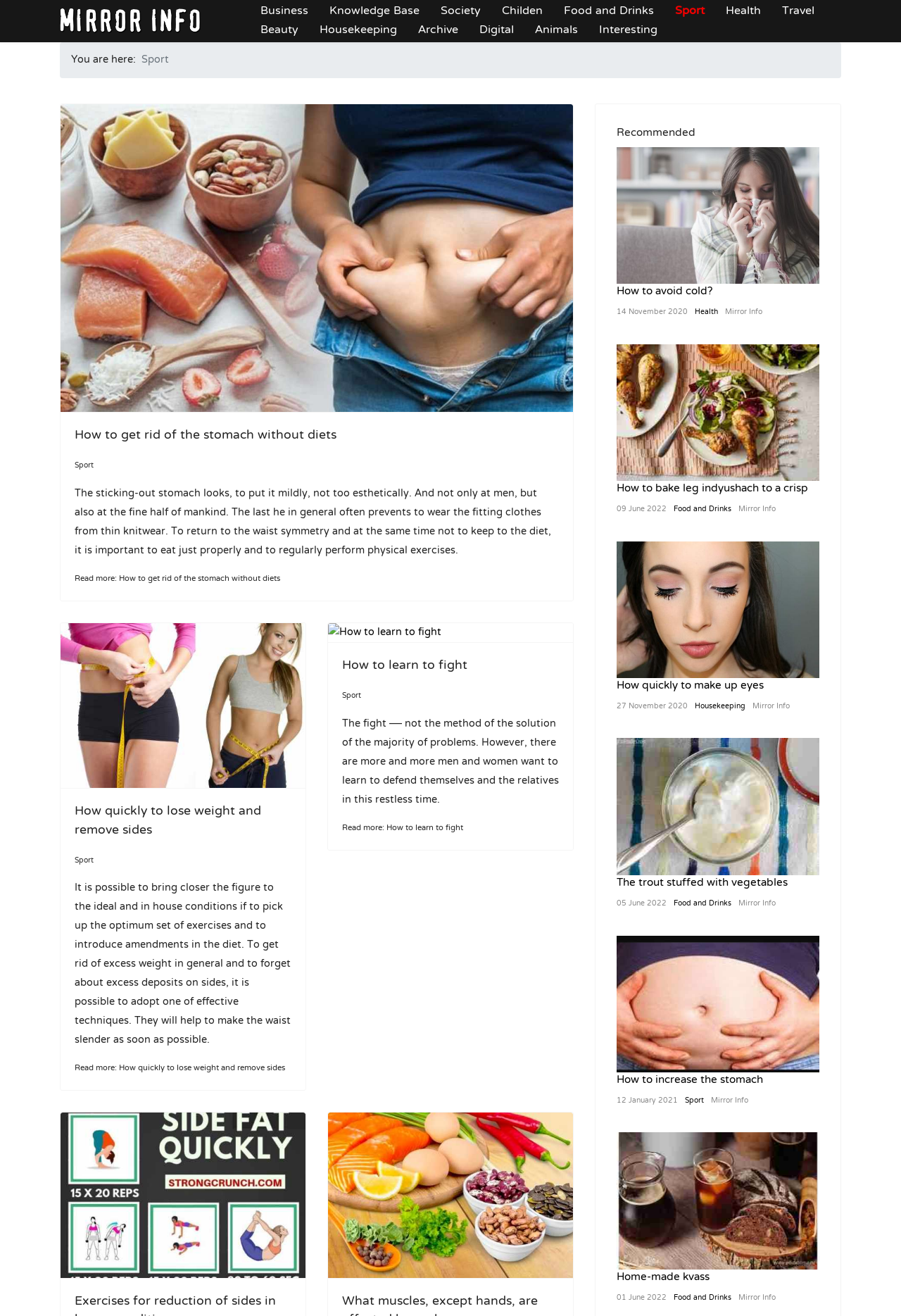Extract the bounding box coordinates of the UI element described: "Sport". Provide the coordinates in the format [left, top, right, bottom] with values ranging from 0 to 1.

[0.083, 0.647, 0.104, 0.661]